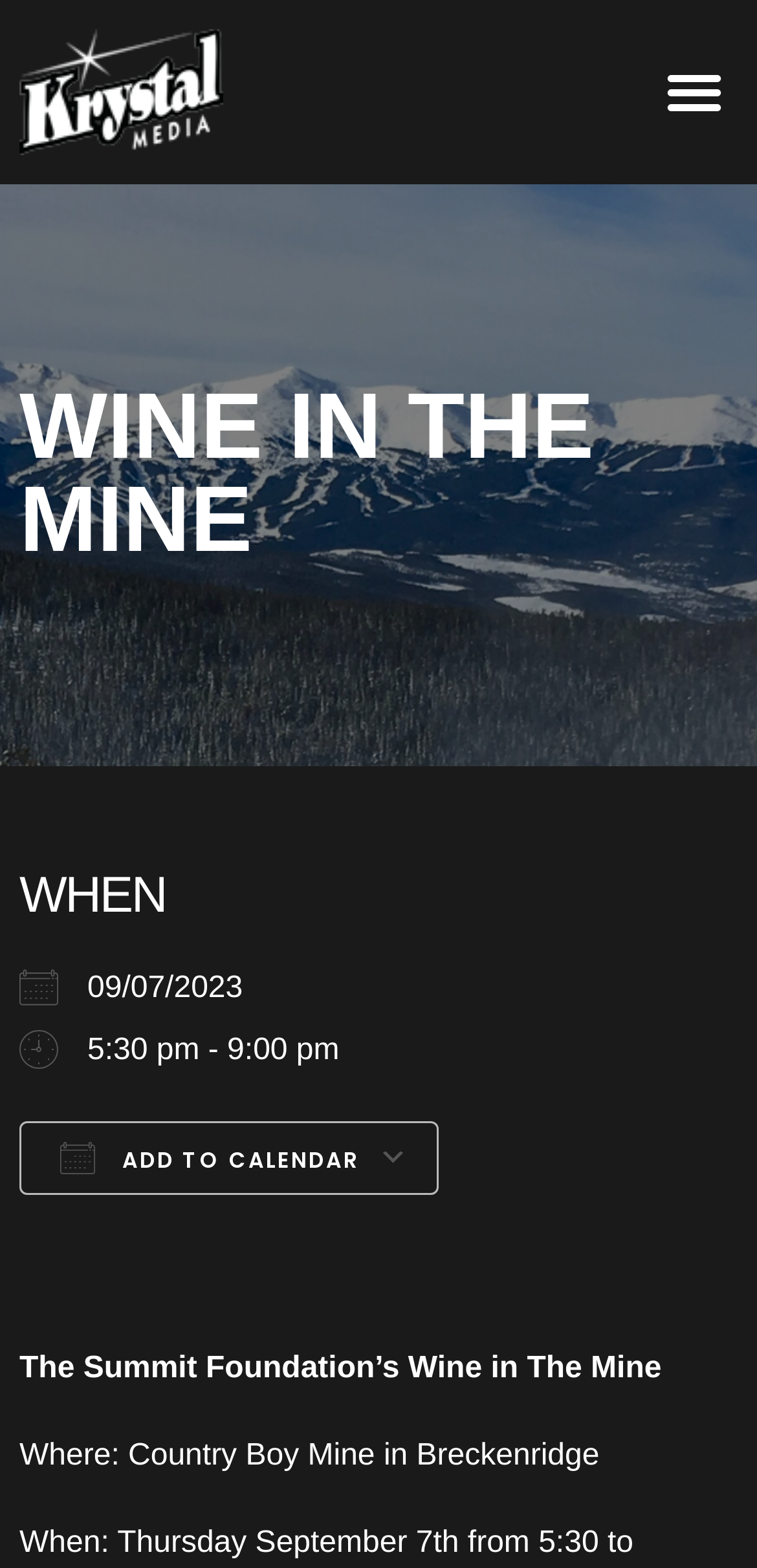Determine the bounding box for the UI element that matches this description: "iCalendar".

[0.279, 0.762, 0.395, 0.803]